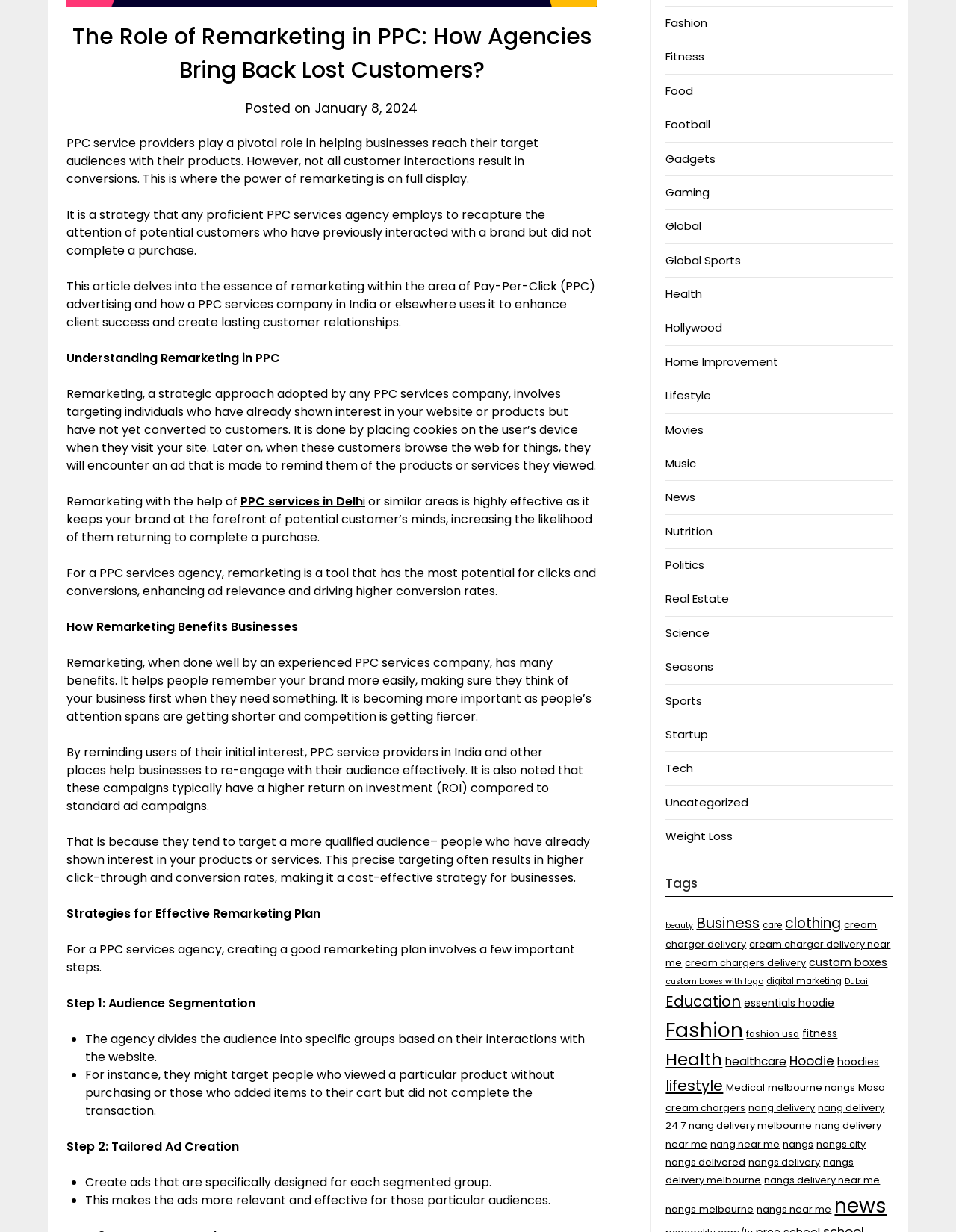Bounding box coordinates are specified in the format (top-left x, top-left y, bottom-right x, bottom-right y). All values are floating point numbers bounded between 0 and 1. Please provide the bounding box coordinate of the region this sentence describes: nang near me

[0.743, 0.923, 0.816, 0.934]